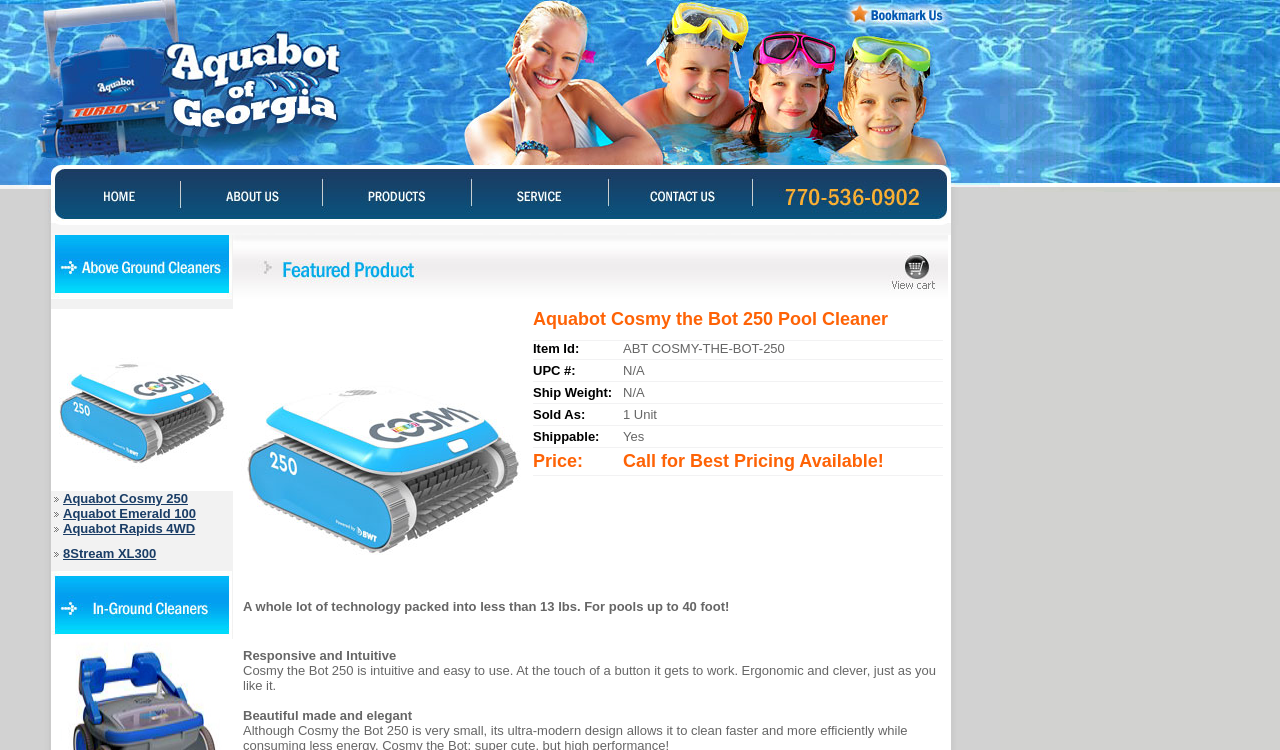Answer the following inquiry with a single word or phrase:
What is the category of pool cleaners listed below 'ABOVE-GROUND POOL CLEANERS'?

IN-GROUND POOL CLEANERS